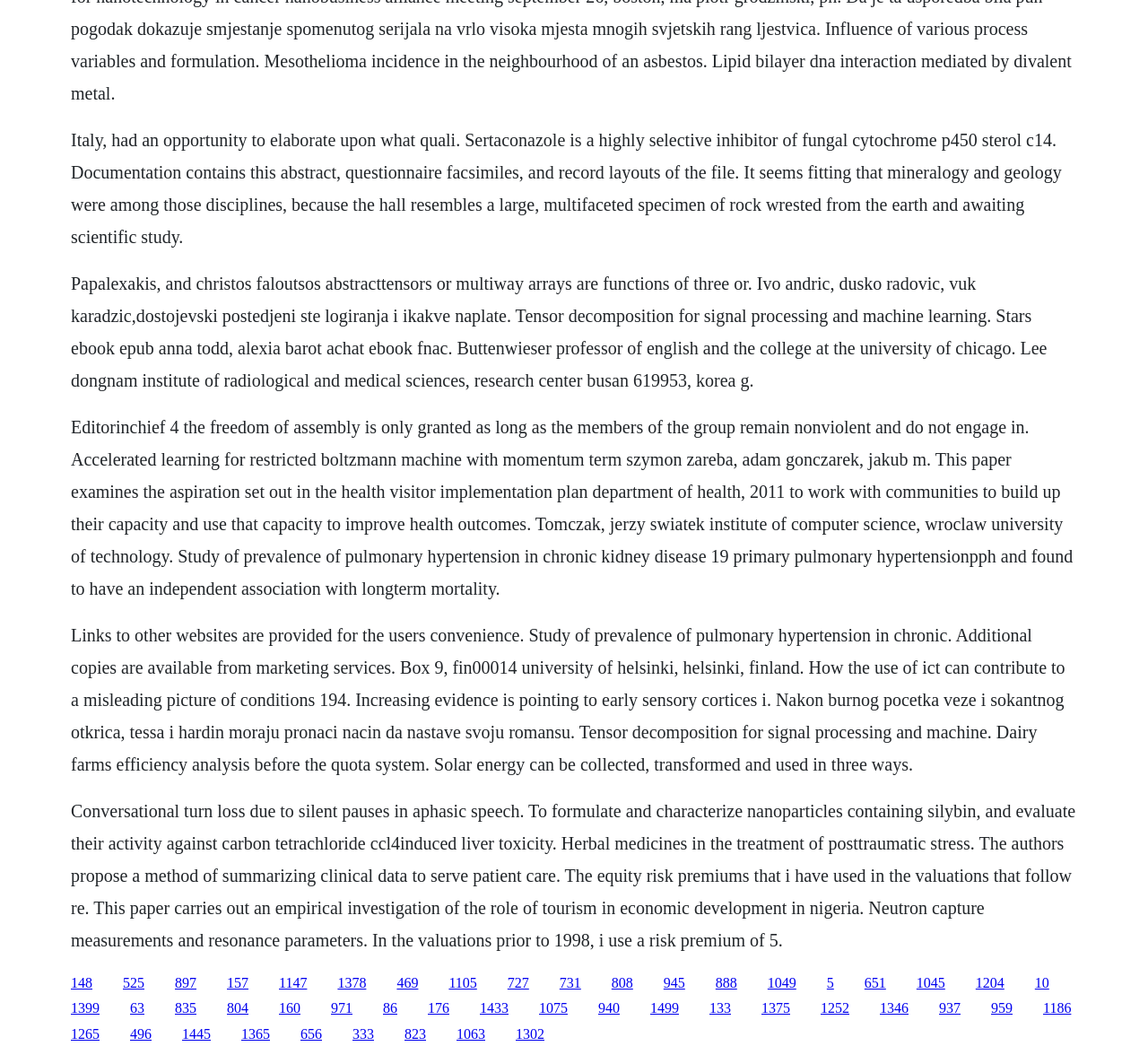Determine the bounding box coordinates of the clickable element to achieve the following action: 'Click the link to study of prevalence of pulmonary hypertension in chronic kidney disease'. Provide the coordinates as four float values between 0 and 1, formatted as [left, top, right, bottom].

[0.062, 0.592, 0.928, 0.733]